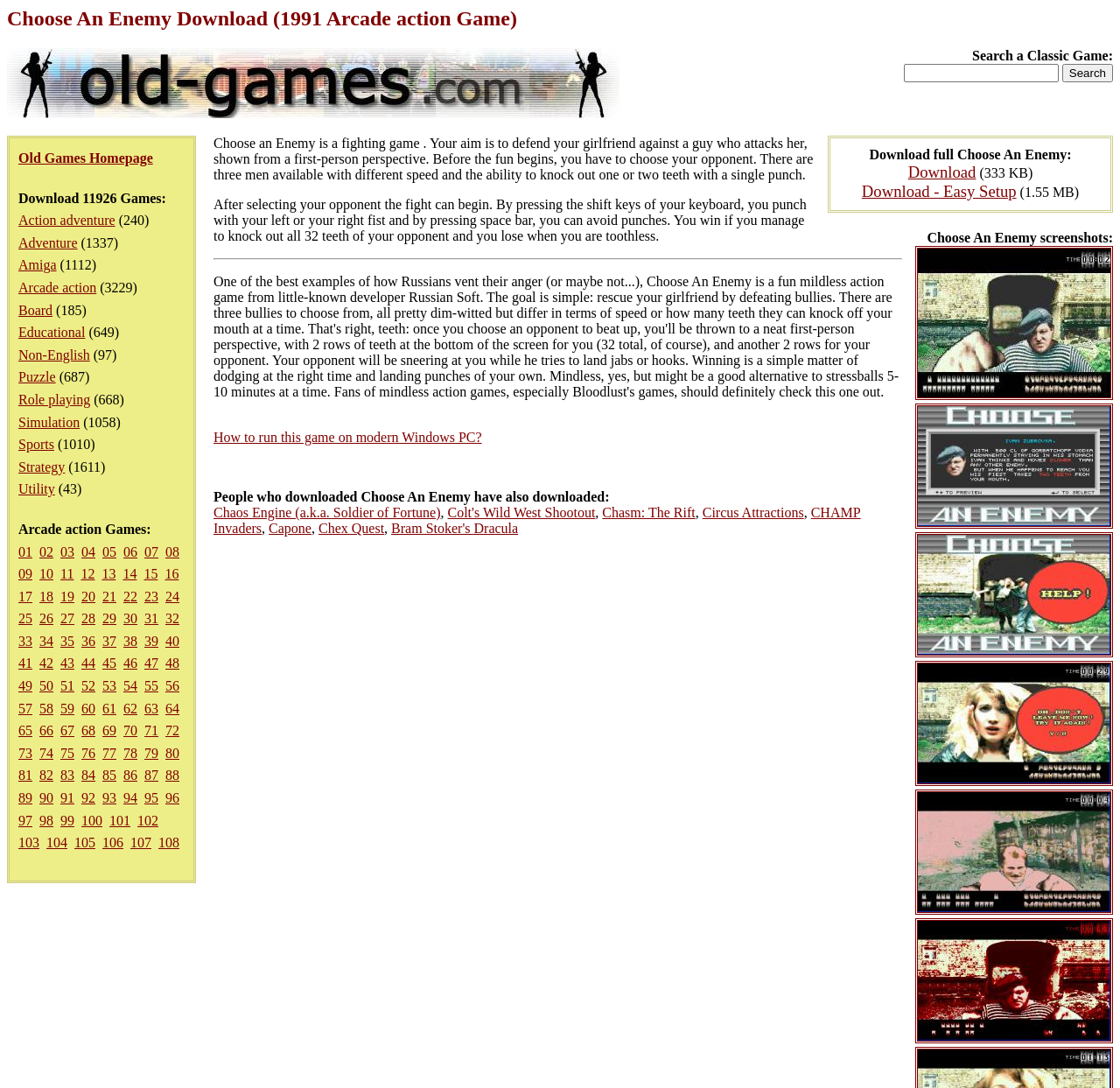Can you find the bounding box coordinates for the element to click on to achieve the instruction: "Go to HOME"?

None